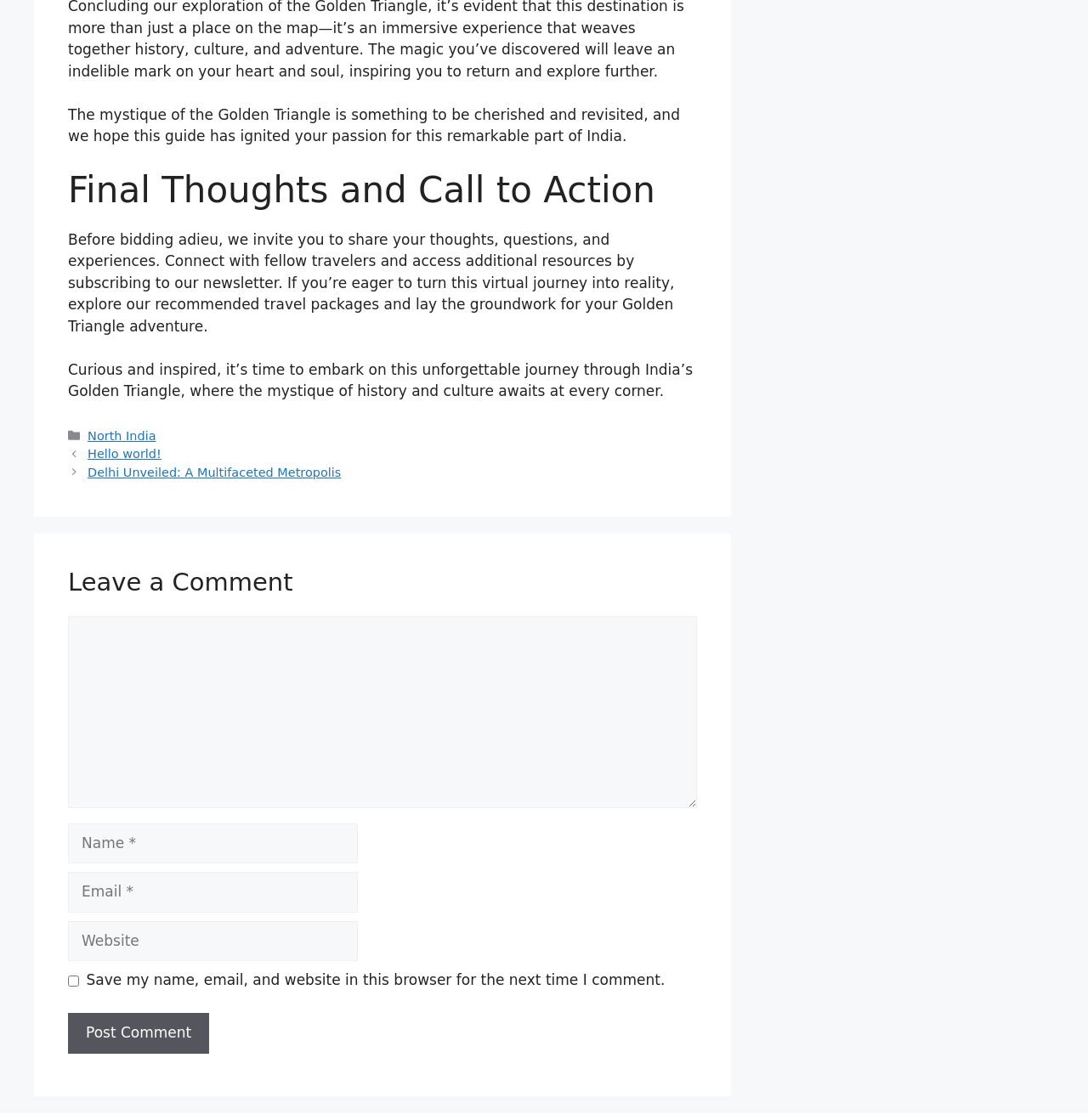Using the provided element description: "parent_node: Comment name="email" placeholder="Email *"", identify the bounding box coordinates. The coordinates should be four floats between 0 and 1 in the order [left, top, right, bottom].

[0.062, 0.779, 0.329, 0.815]